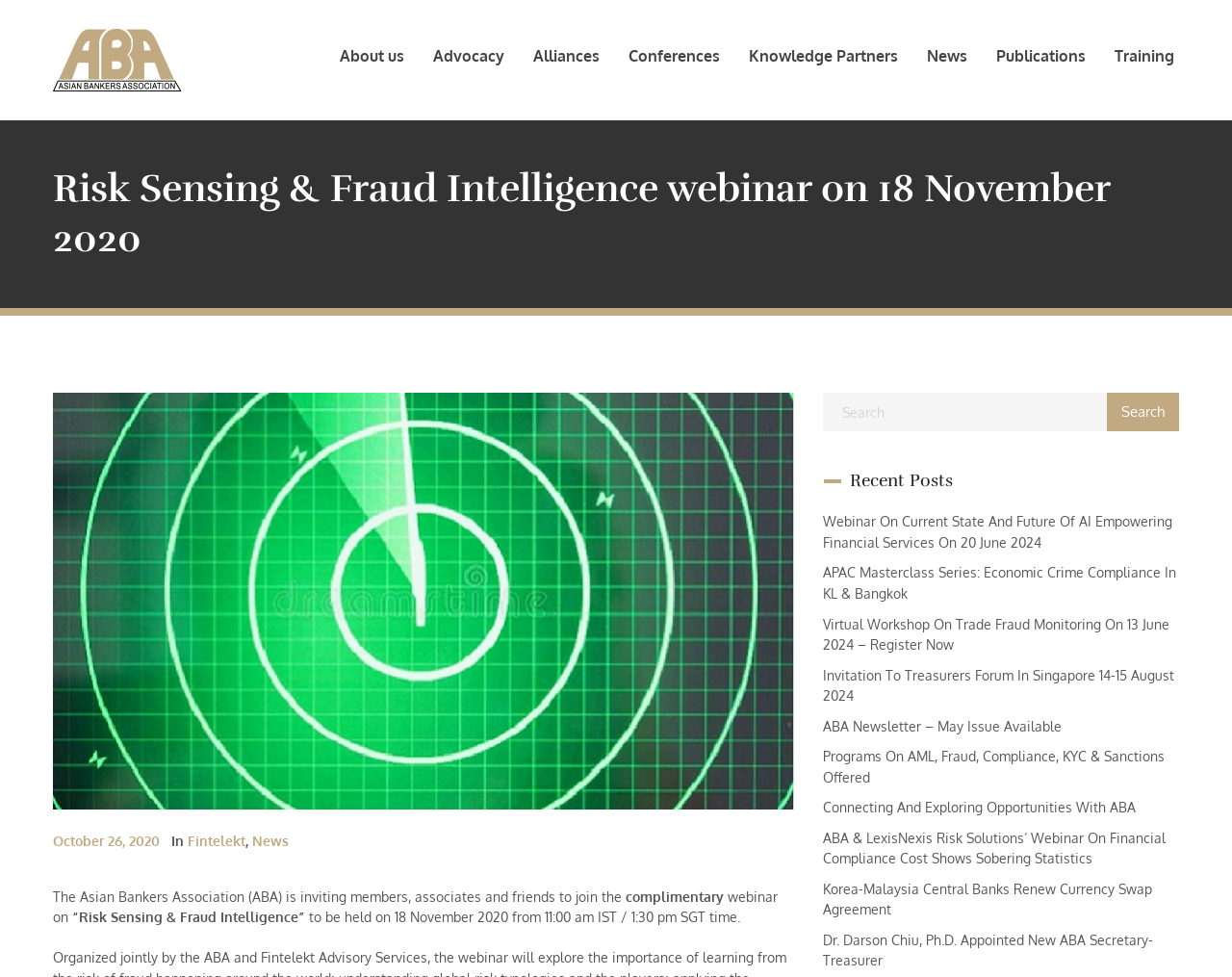Elaborate on the different components and information displayed on the webpage.

The webpage appears to be the website of the Asian Bankers Association, with a focus on a webinar about Risk Sensing and Fraud Intelligence. At the top of the page, there is a row of links to different sections of the website, including "About us", "Advocacy", "Alliances", "Conferences", "Knowledge Partners", "News", "Publications", and "Training". 

Below this row, there is a large heading that reads "Risk Sensing & Fraud Intelligence webinar on 18 November 2020". Underneath this heading, there is a paragraph of text that invites members, associates, and friends to join a complimentary webinar on the topic of Risk Sensing and Fraud Intelligence, to be held on 18 November 2020.

To the right of this text, there is a search bar with a button labeled "Search". Below the search bar, there is a heading that reads "Recent Posts", followed by a list of 9 links to recent news articles or blog posts. These links have titles such as "Webinar On Current State And Future Of AI Empowering Financial Services On 20 June 2024" and "ABA Newsletter – May Issue Available".

There are no images on the page. The overall layout is organized, with clear headings and concise text.